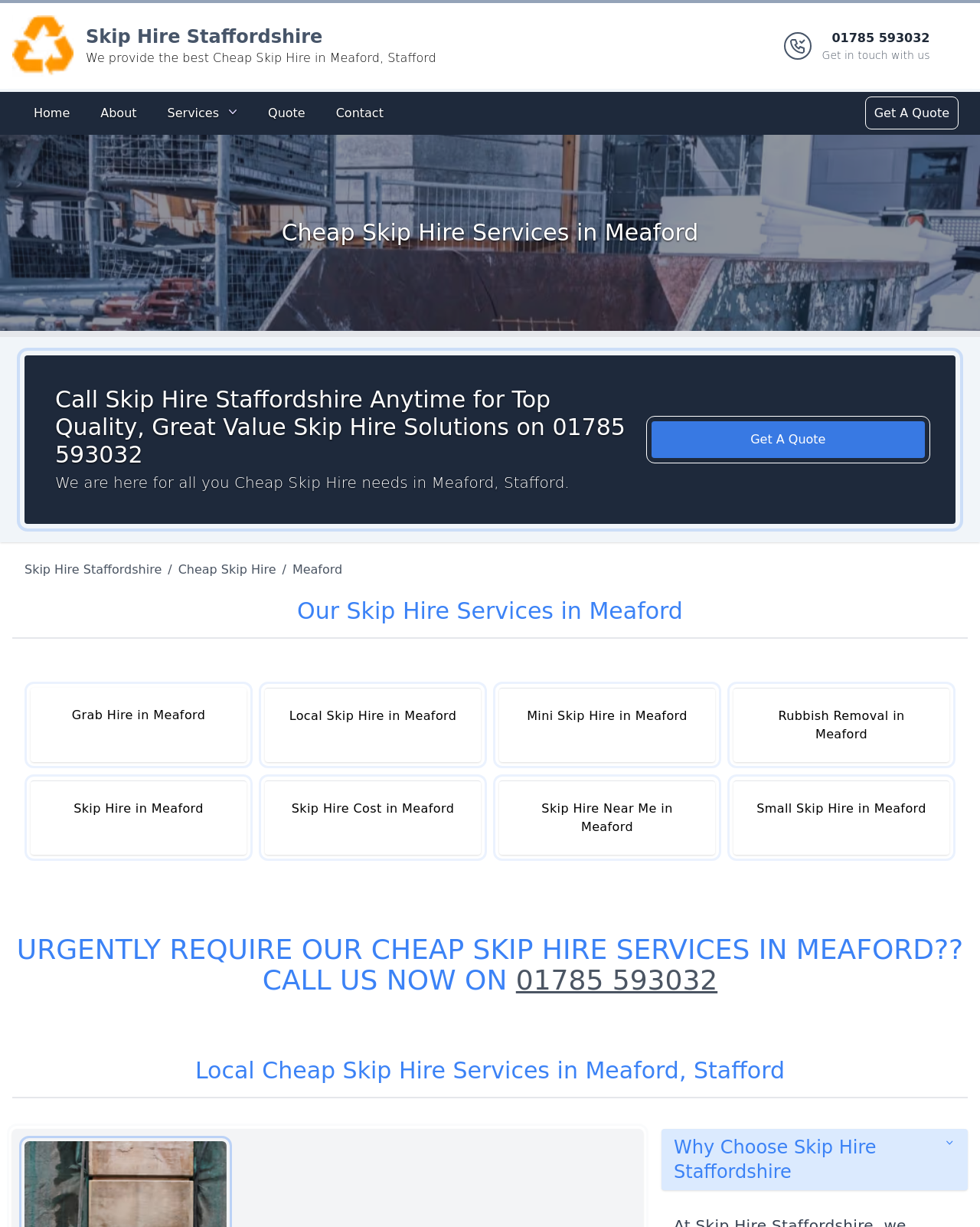What is the phone number to get in touch with Skip Hire Staffordshire?
Could you answer the question with a detailed and thorough explanation?

I found the phone number by looking at the top-right corner of the webpage, where it says 'Get in touch with us' and provides the phone number 01785 593032.